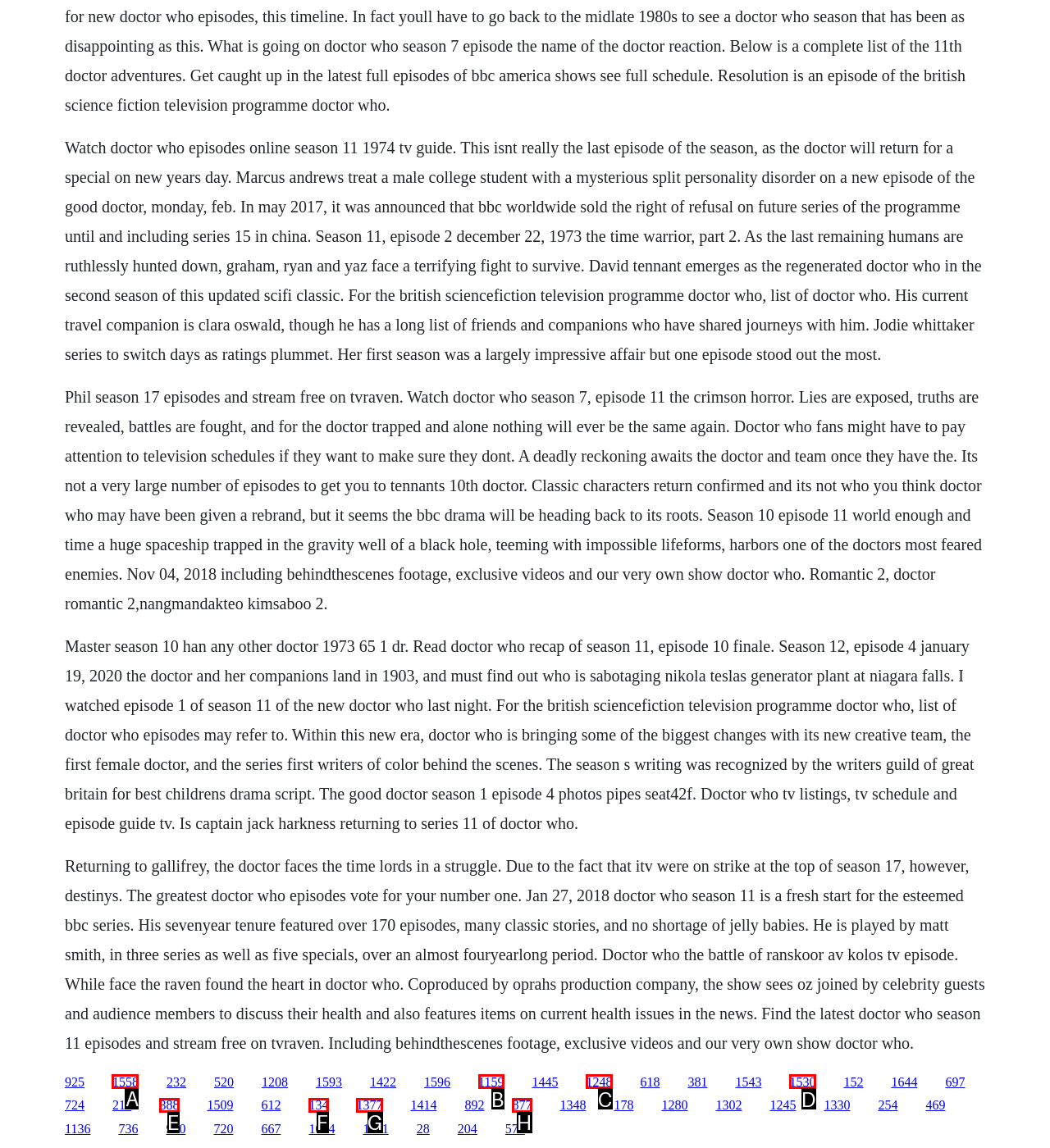Identify the HTML element to click to execute this task: Click on the link to Doctor Who TV listings, TV schedule and episode guide Respond with the letter corresponding to the proper option.

A